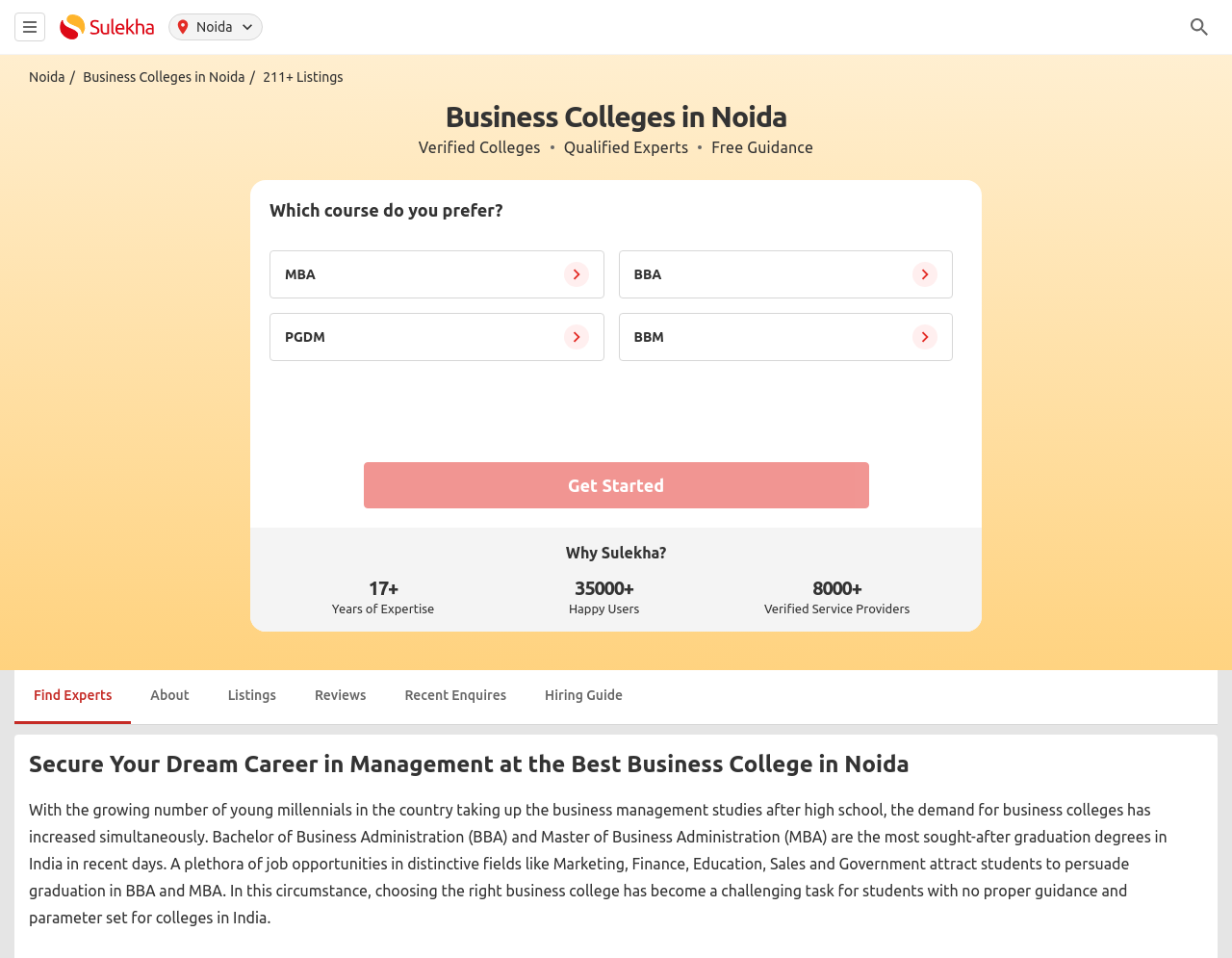What is the benefit of choosing the right business college?
Provide a concise answer using a single word or phrase based on the image.

Secure Dream Career